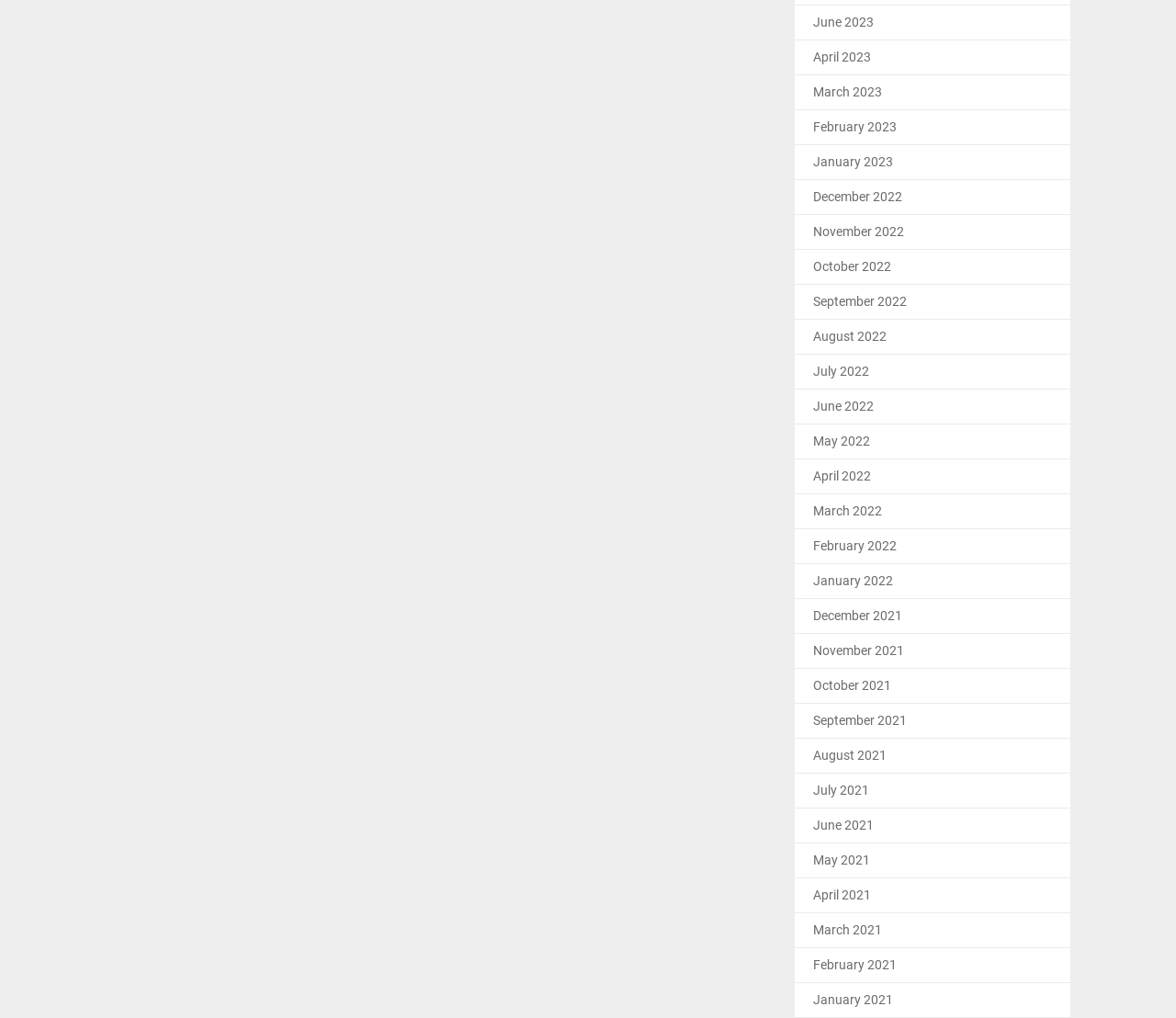What is the most recent month listed?
Answer the question with as much detail as possible.

By examining the list of links on the webpage, I can see that the most recent month listed is June 2023, which is the first link in the list.